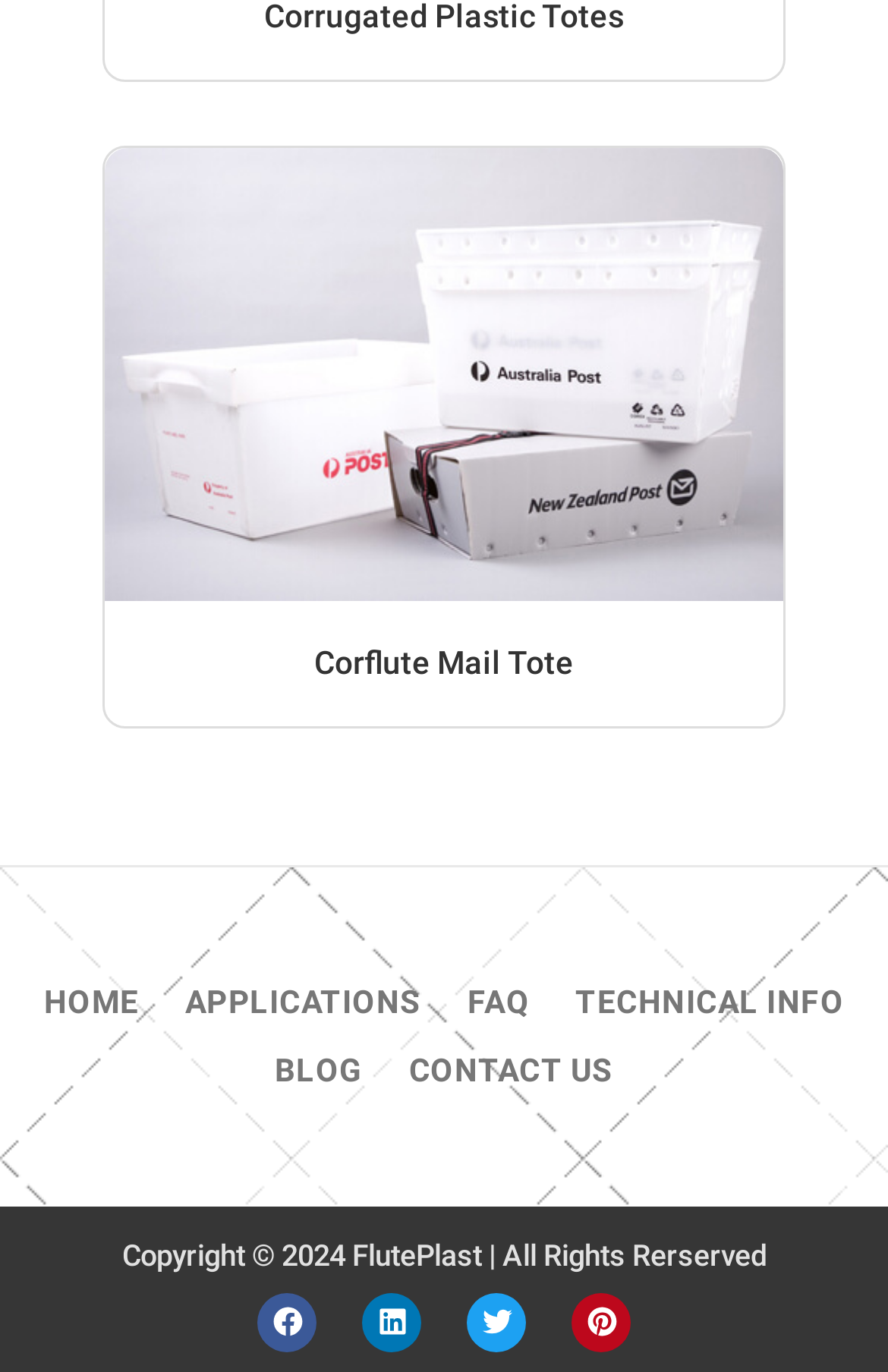What is the name of the product displayed?
Answer with a single word or phrase, using the screenshot for reference.

Corflute Mail Tote